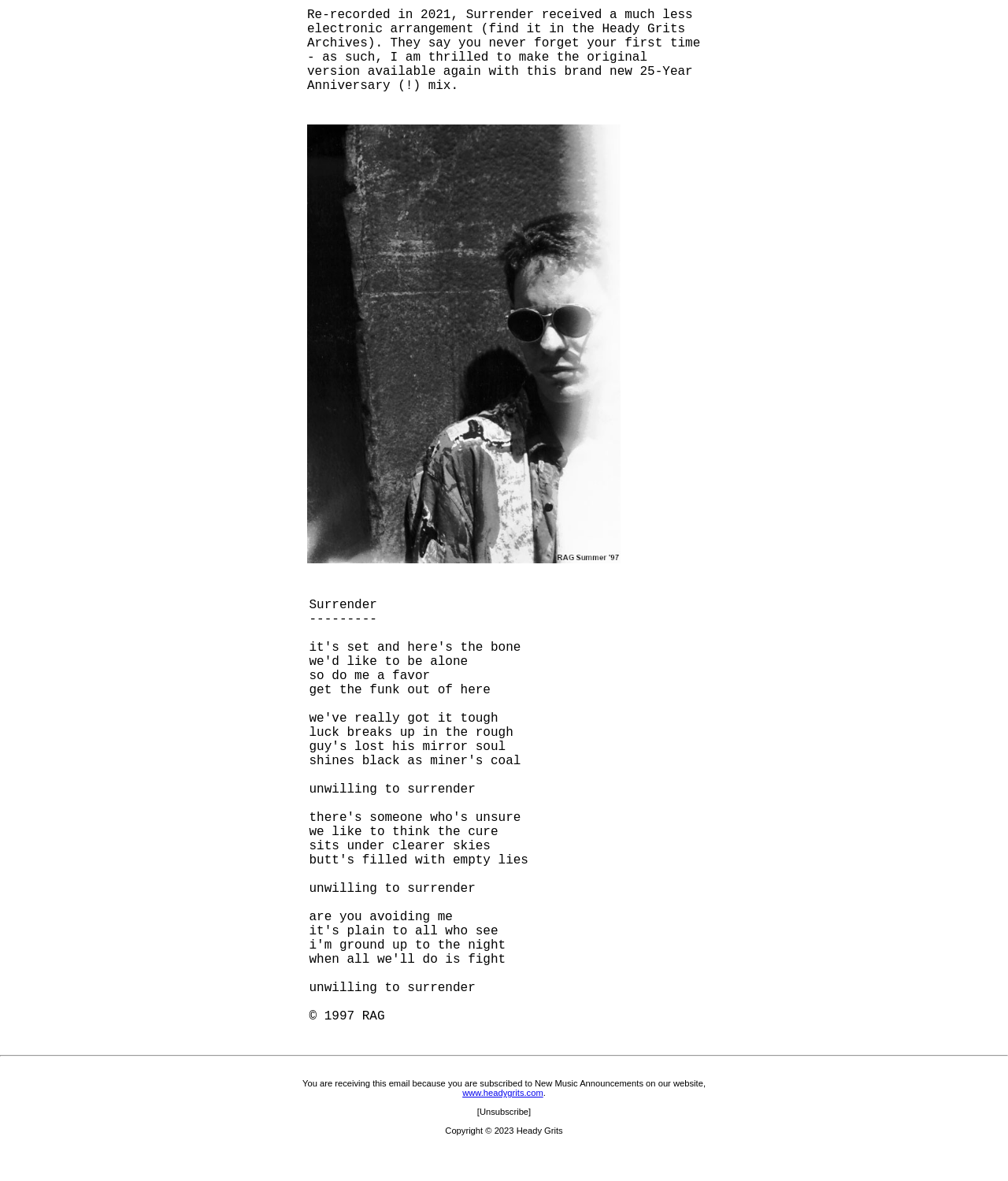Determine the bounding box coordinates (top-left x, top-left y, bottom-right x, bottom-right y) of the UI element described in the following text: www.headygrits.com

[0.459, 0.941, 0.539, 0.949]